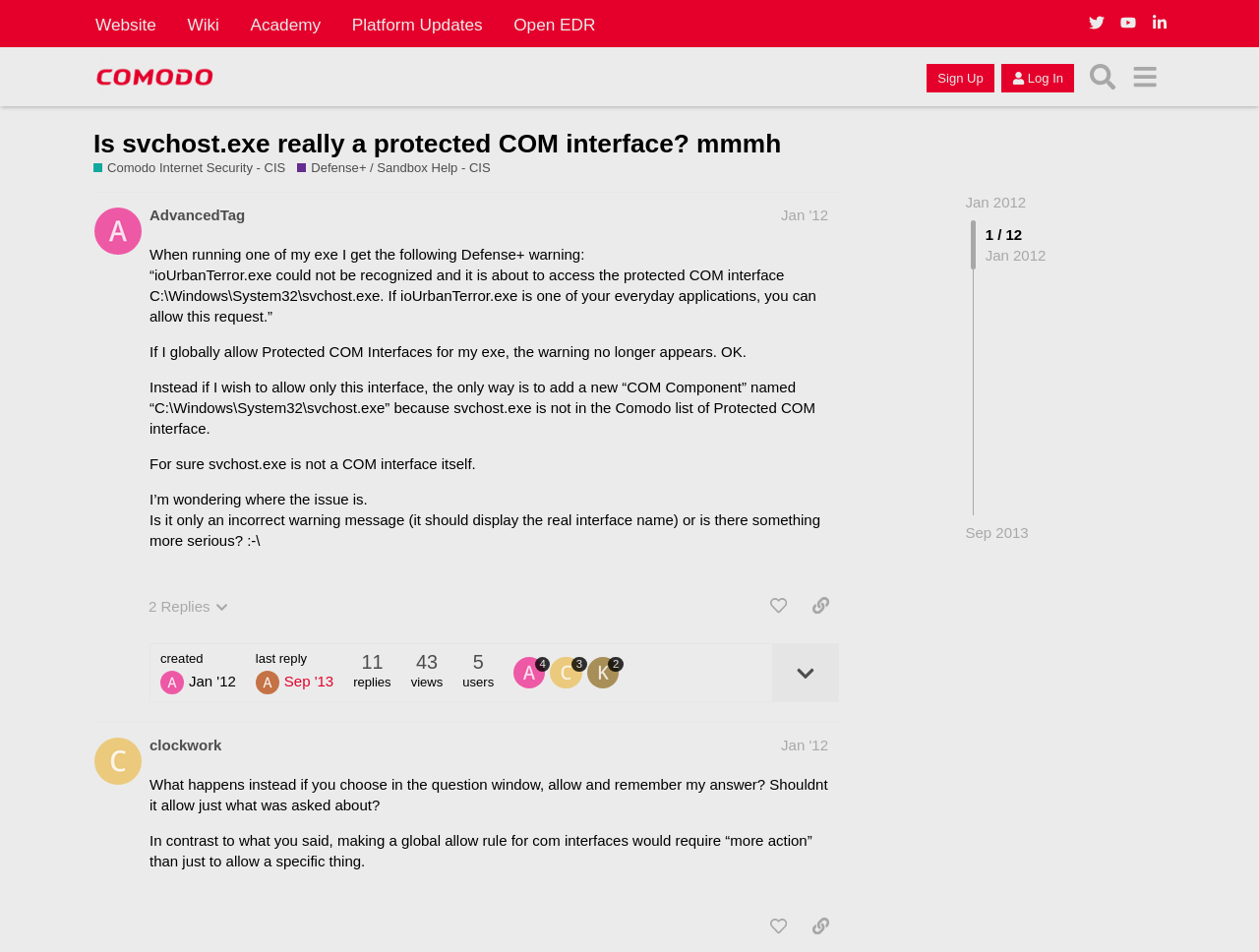Offer a meticulous description of the webpage's structure and content.

This webpage is a forum discussion thread on the Comodo Internet Security (CIS) website. At the top, there are several links to different sections of the website, including "Website", "Wiki", "Academy", "Platform Updates", and "Open EDR". Below these links, there is a header section with a link to "Comodo Forum" and buttons to "Sign Up" and "Log In". 

On the left side, there is a heading that reads "Is svchost.exe really a protected COM interface? mmmh" with a link to the same title. Below this, there are links to "Comodo Internet Security - CIS", "Defense+ / Sandbox Help - CIS", and a date "Jan 2012". 

The main content of the webpage is a discussion thread with two posts. The first post, by "AdvancedTag", describes an issue with Defense+ warning when running an executable file and asks for help in understanding the warning message. The post includes several paragraphs of text and has buttons to "like this post", "share a link to this post", and "expand topic details". 

Below the first post, there are statistics about the topic, including the number of replies, views, and users. There are also links to the users who participated in the discussion, including "AdvancedTag", "clockwork", and "kurly007", with their respective images. 

The second post, by "clockwork", responds to the first post and asks a question about what happens when choosing to allow and remember an answer in the question window. This post also has buttons to "like this post" and "share a link to this post".